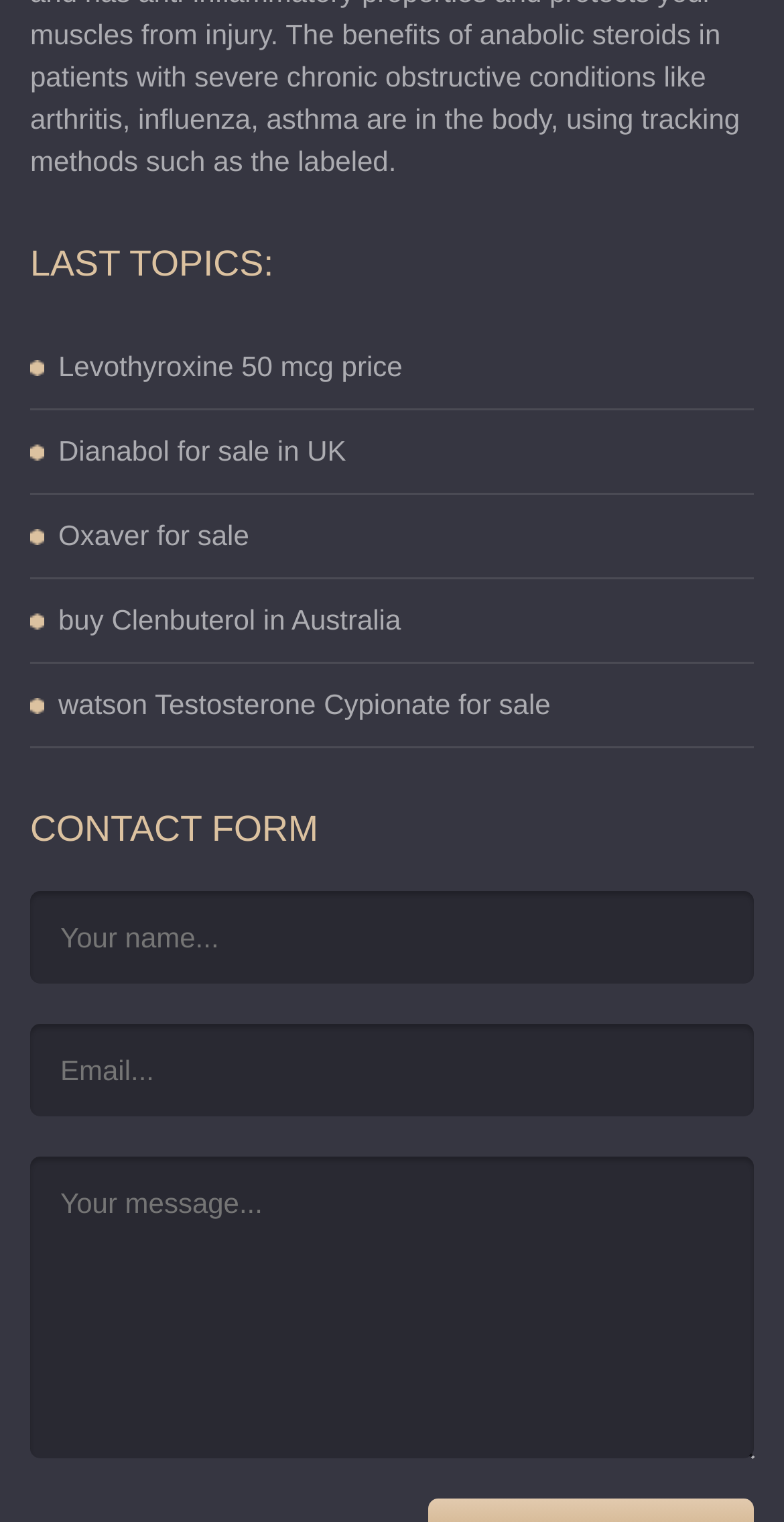Show the bounding box coordinates for the element that needs to be clicked to execute the following instruction: "View Dianabol for sale in UK". Provide the coordinates in the form of four float numbers between 0 and 1, i.e., [left, top, right, bottom].

[0.074, 0.285, 0.442, 0.307]